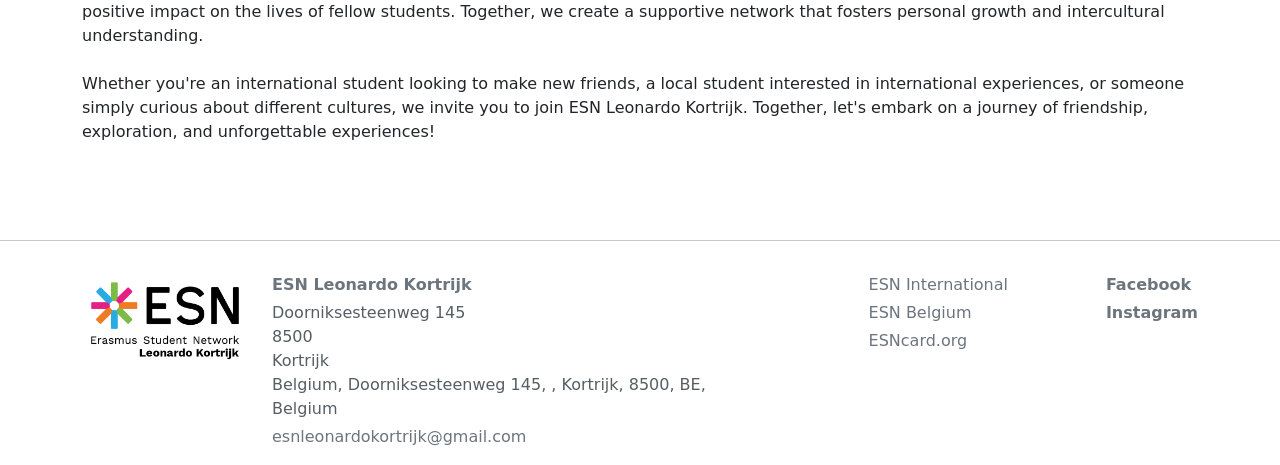Reply to the question with a single word or phrase:
What is the email address of ESN Leonardo Kortrijk?

esnleonardokortrijk@gmail.com